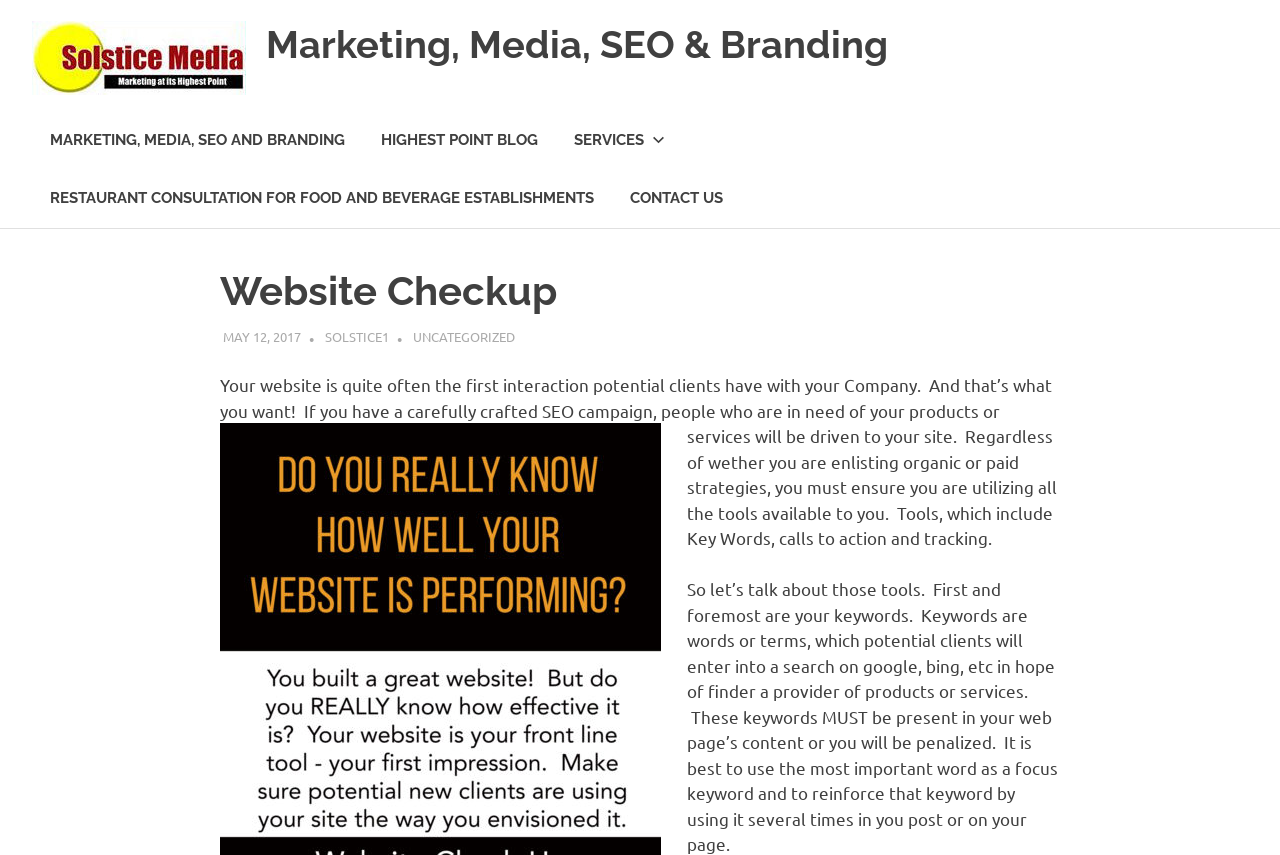Pinpoint the bounding box coordinates of the element that must be clicked to accomplish the following instruction: "Contact the company through the 'CONTACT US' link". The coordinates should be in the format of four float numbers between 0 and 1, i.e., [left, top, right, bottom].

[0.478, 0.198, 0.579, 0.266]